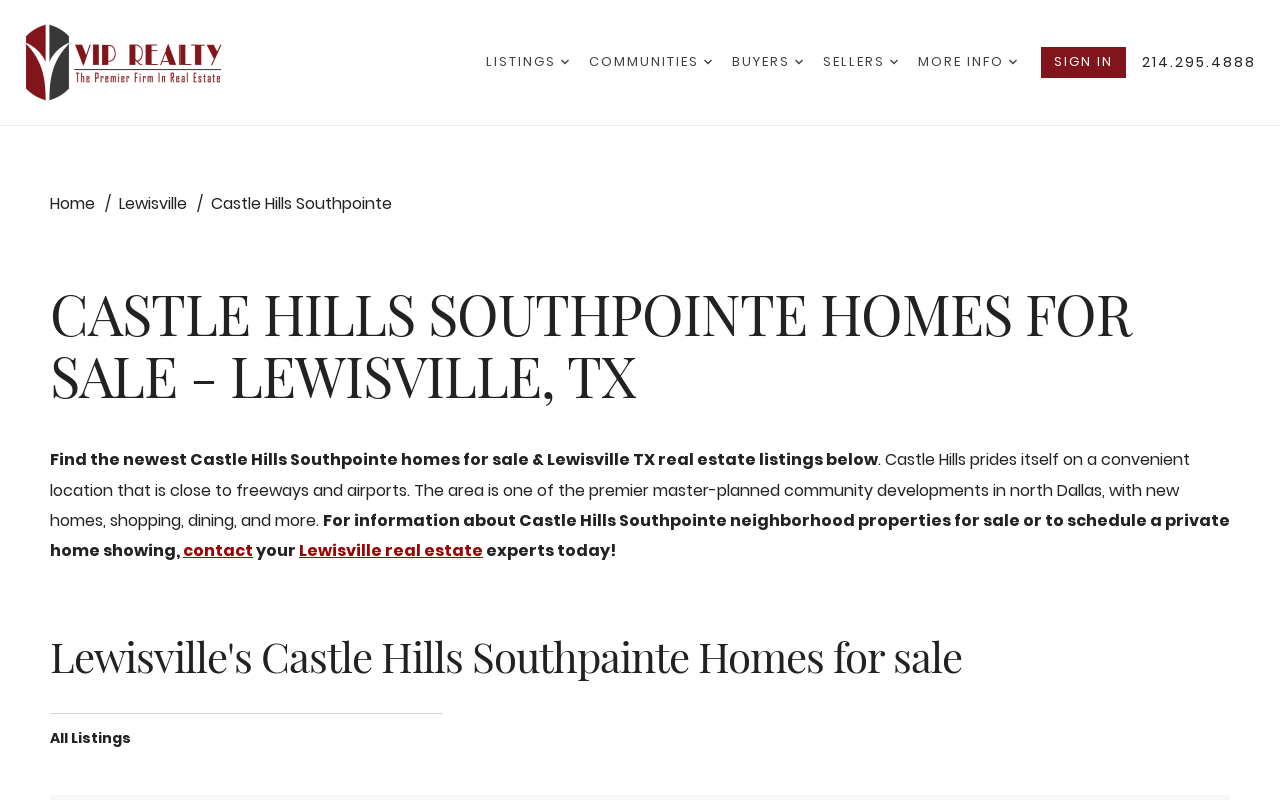Please find the bounding box coordinates of the clickable region needed to complete the following instruction: "View listings". The bounding box coordinates must consist of four float numbers between 0 and 1, i.e., [left, top, right, bottom].

[0.38, 0.058, 0.445, 0.099]